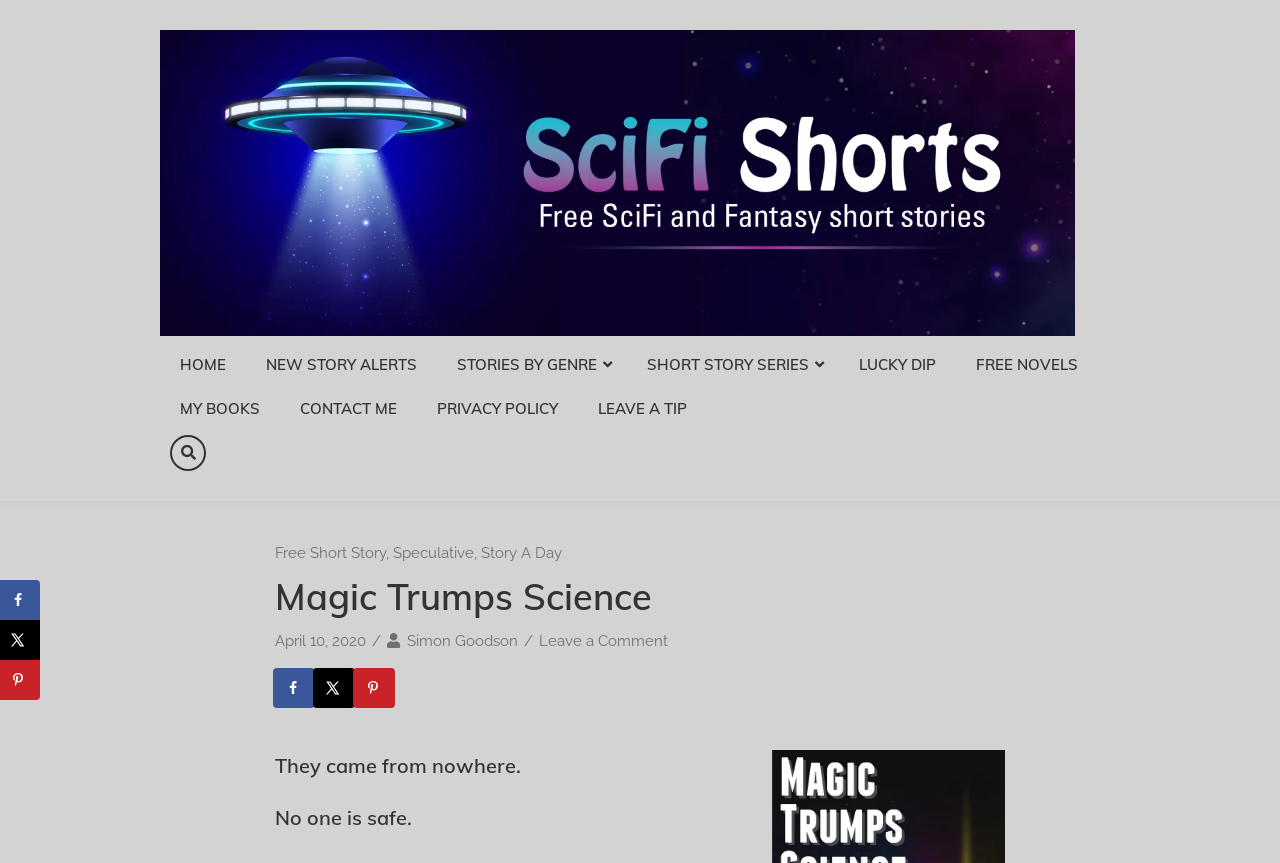Refer to the screenshot and give an in-depth answer to this question: What is the genre of the story?

I found the answer by looking at the link 'Speculative' which is a sub-element of the header 'Magic Trumps Science'. This suggests that the story belongs to the speculative genre.